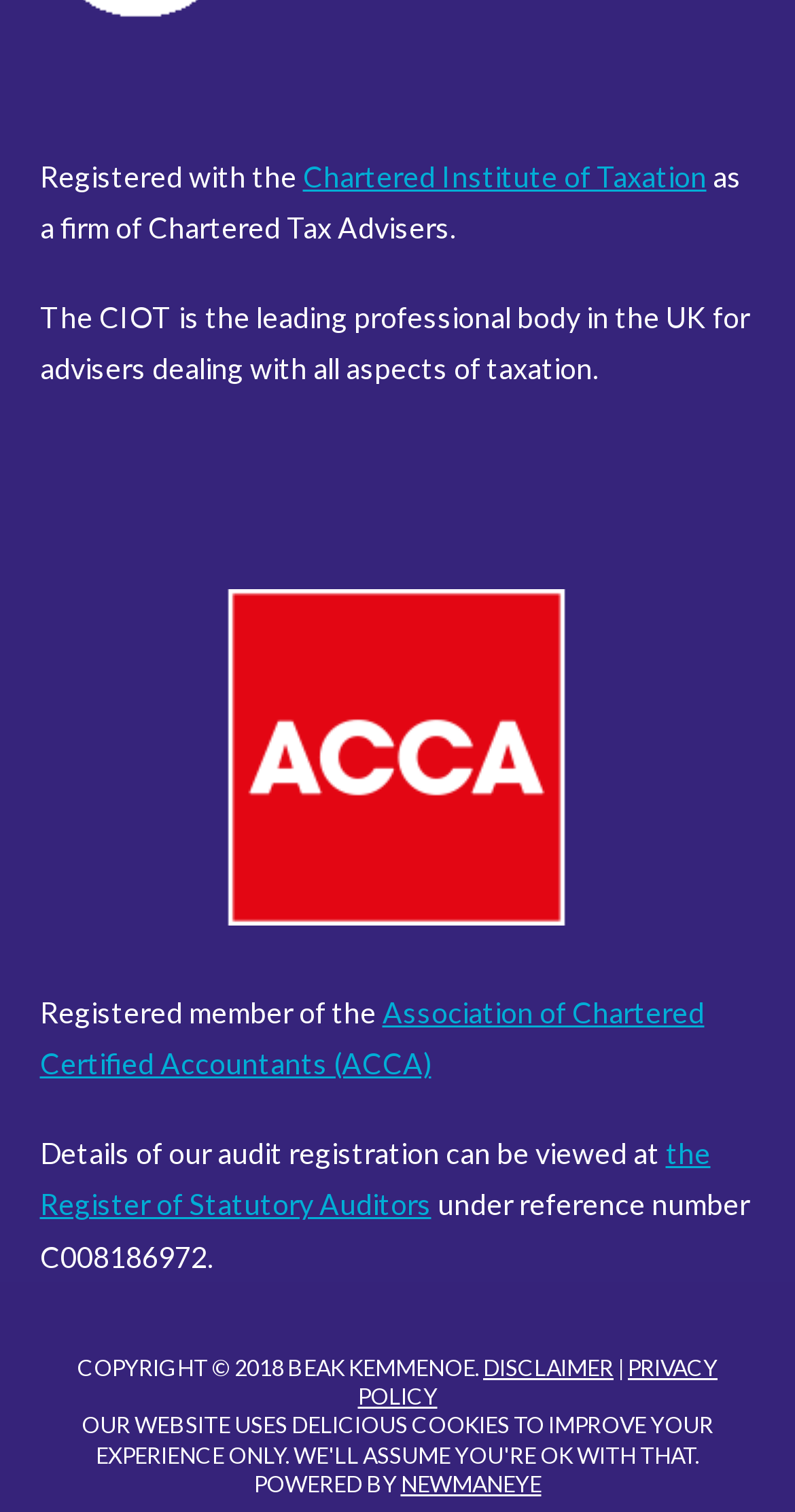What is the name of the organization that registered the firm?
Refer to the screenshot and answer in one word or phrase.

Chartered Institute of Taxation